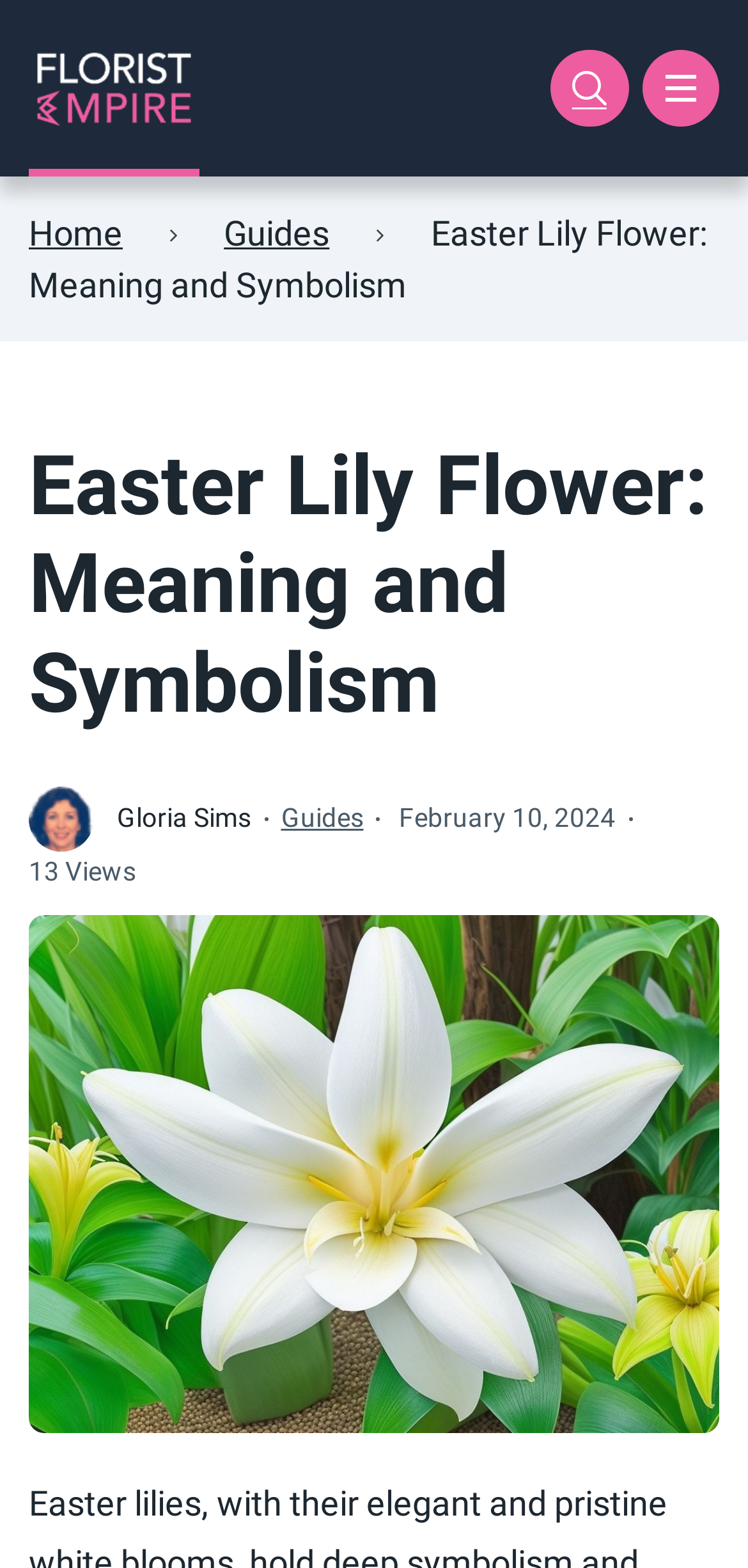Show the bounding box coordinates for the HTML element as described: "All".

None